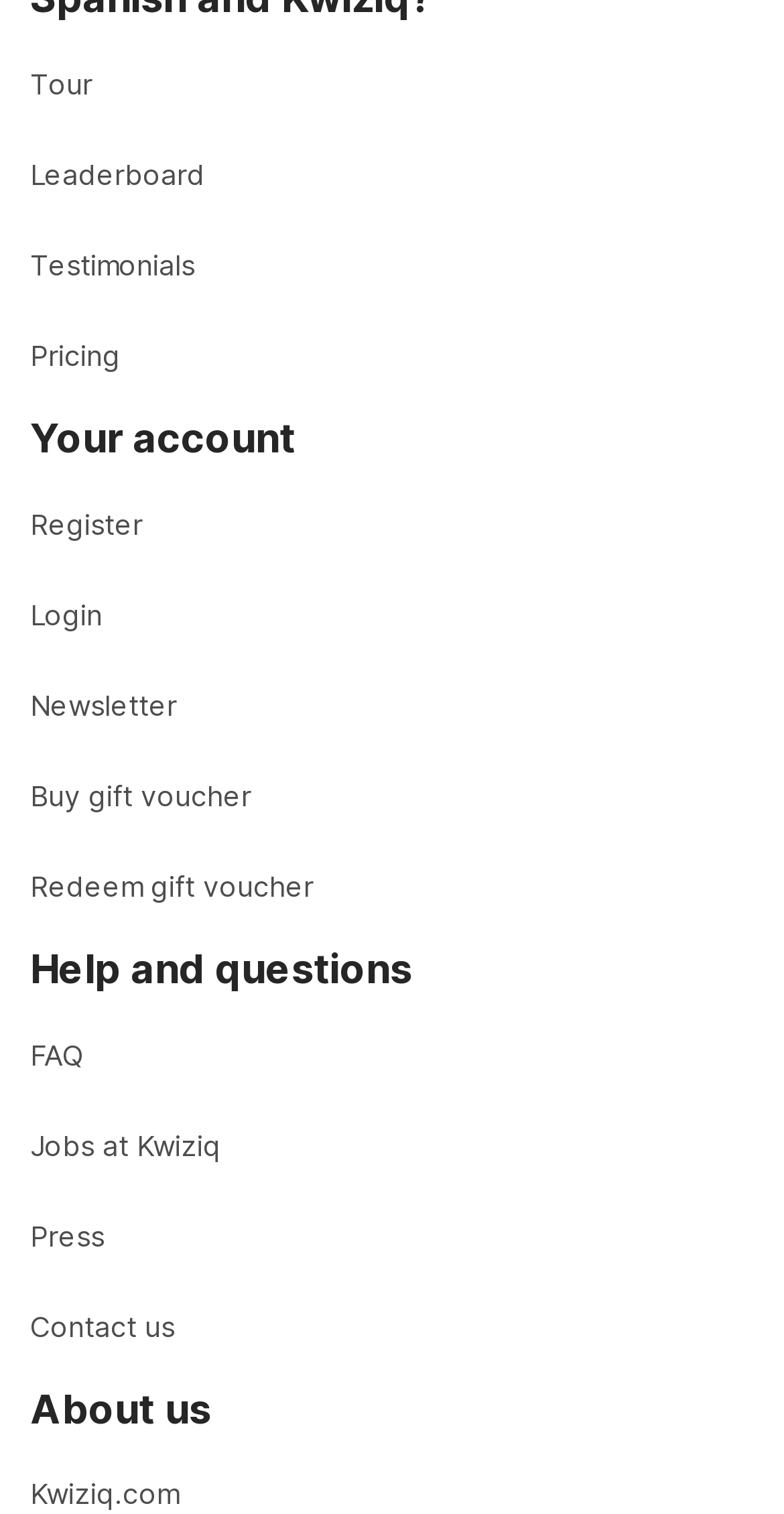Provide the bounding box coordinates of the HTML element this sentence describes: "Login".

[0.038, 0.384, 0.962, 0.427]